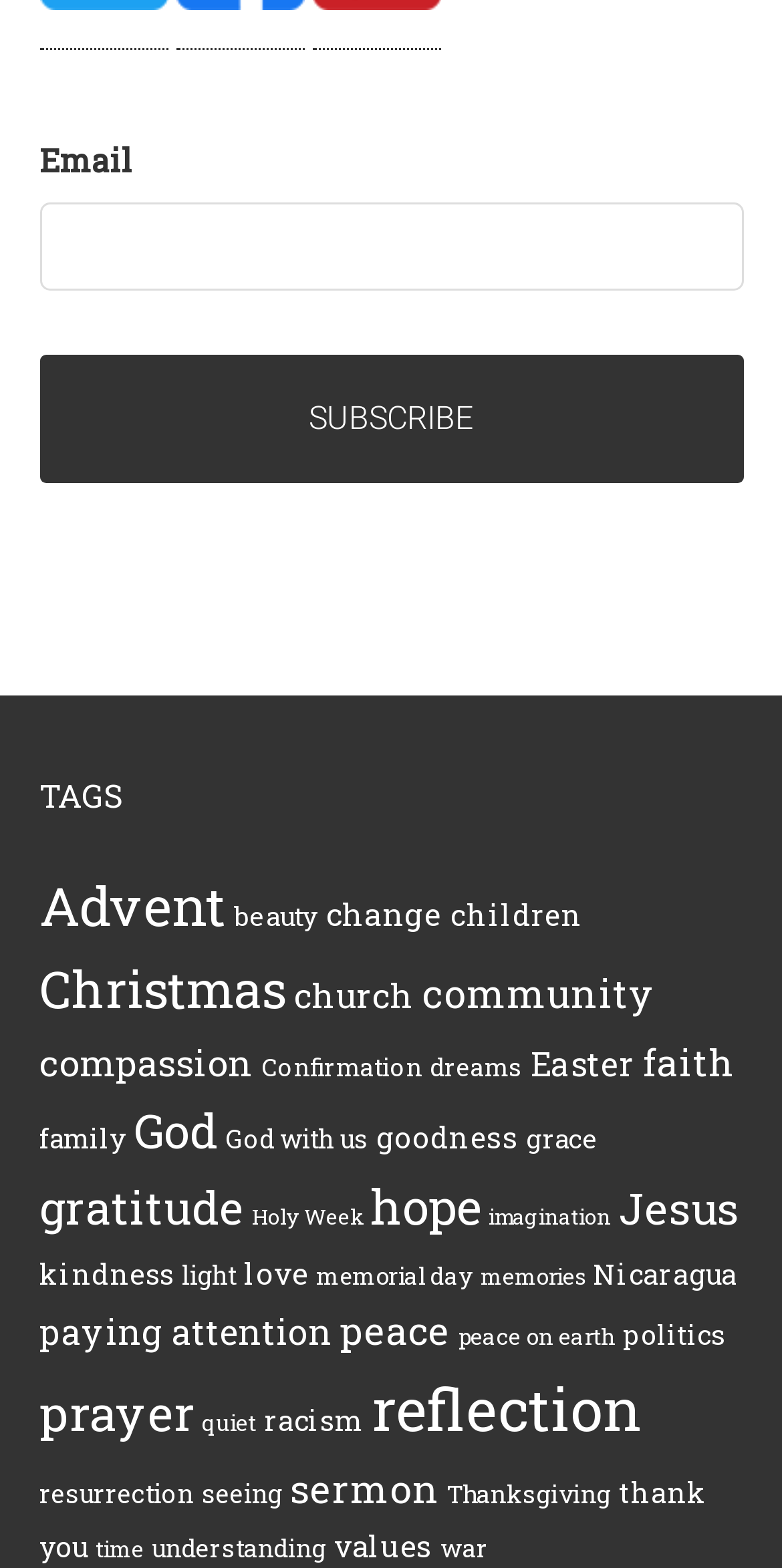Please determine the bounding box coordinates of the element's region to click in order to carry out the following instruction: "Visit the Twitter page". The coordinates should be four float numbers between 0 and 1, i.e., [left, top, right, bottom].

[0.05, 0.003, 0.214, 0.032]